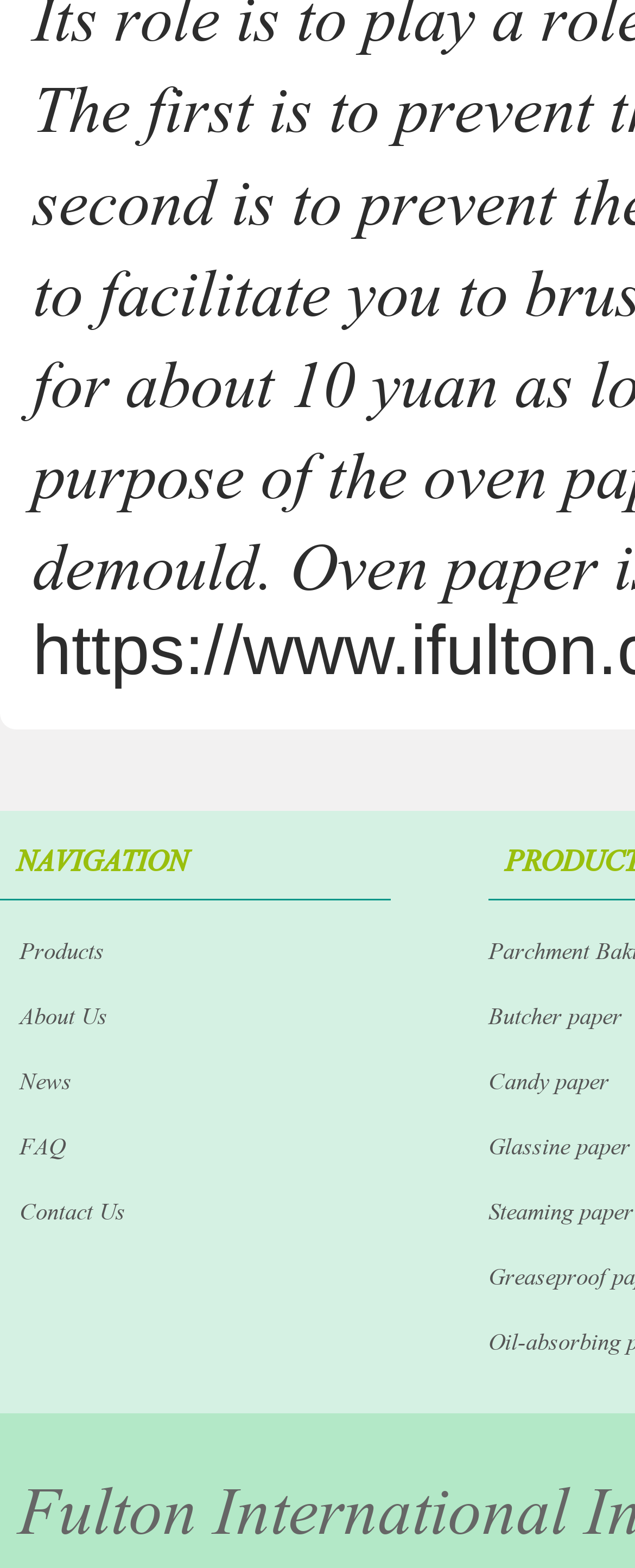Examine the image and give a thorough answer to the following question:
What is the last link in the right navigation menu?

The last link in the right navigation menu is 'Steaming paper', which is located at the bottom of the right navigation menu, below the links 'Butcher paper', 'Candy paper', and 'Glassine paper'.